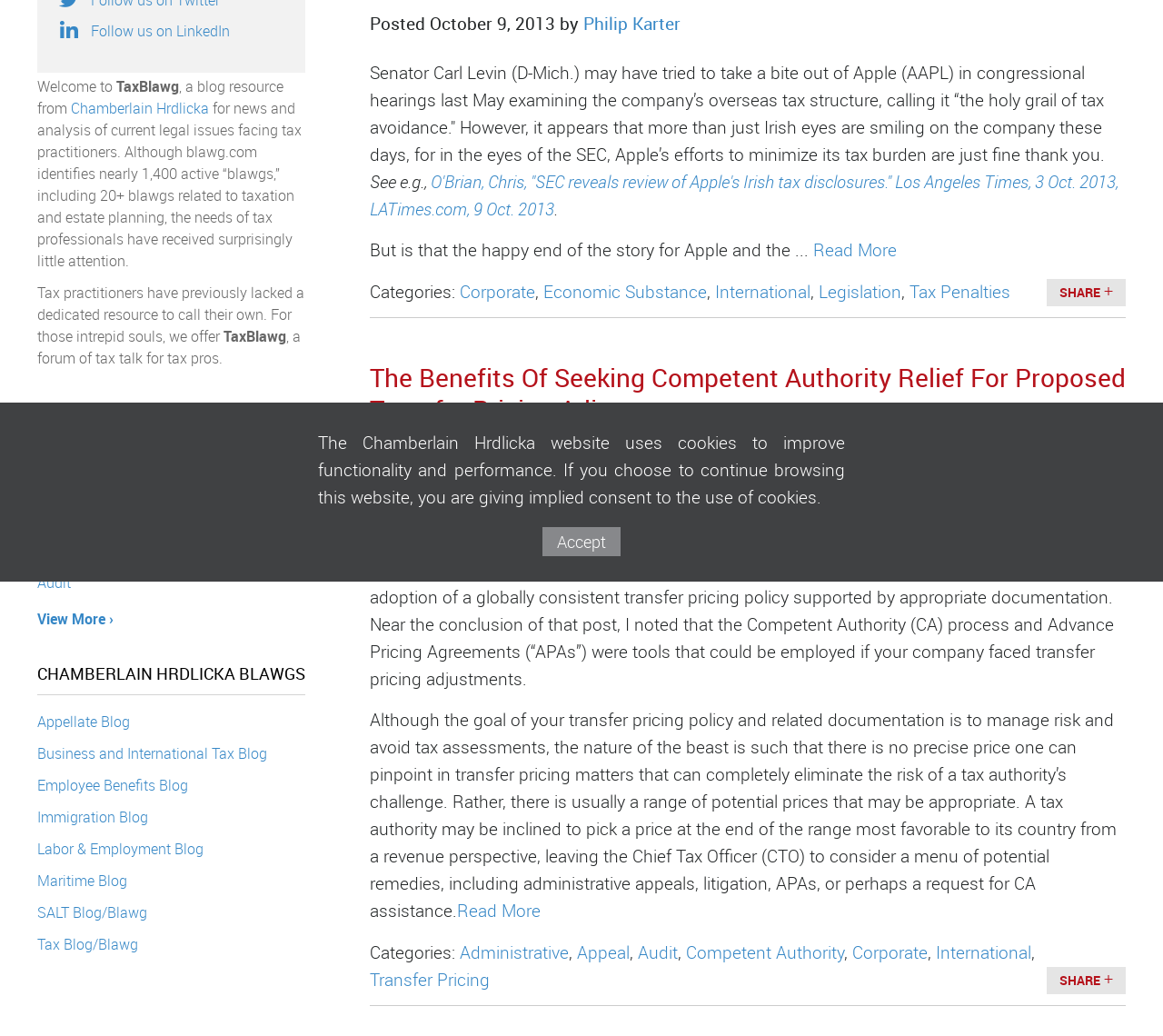Given the description "Tax Penalties", provide the bounding box coordinates of the corresponding UI element.

[0.782, 0.27, 0.869, 0.293]